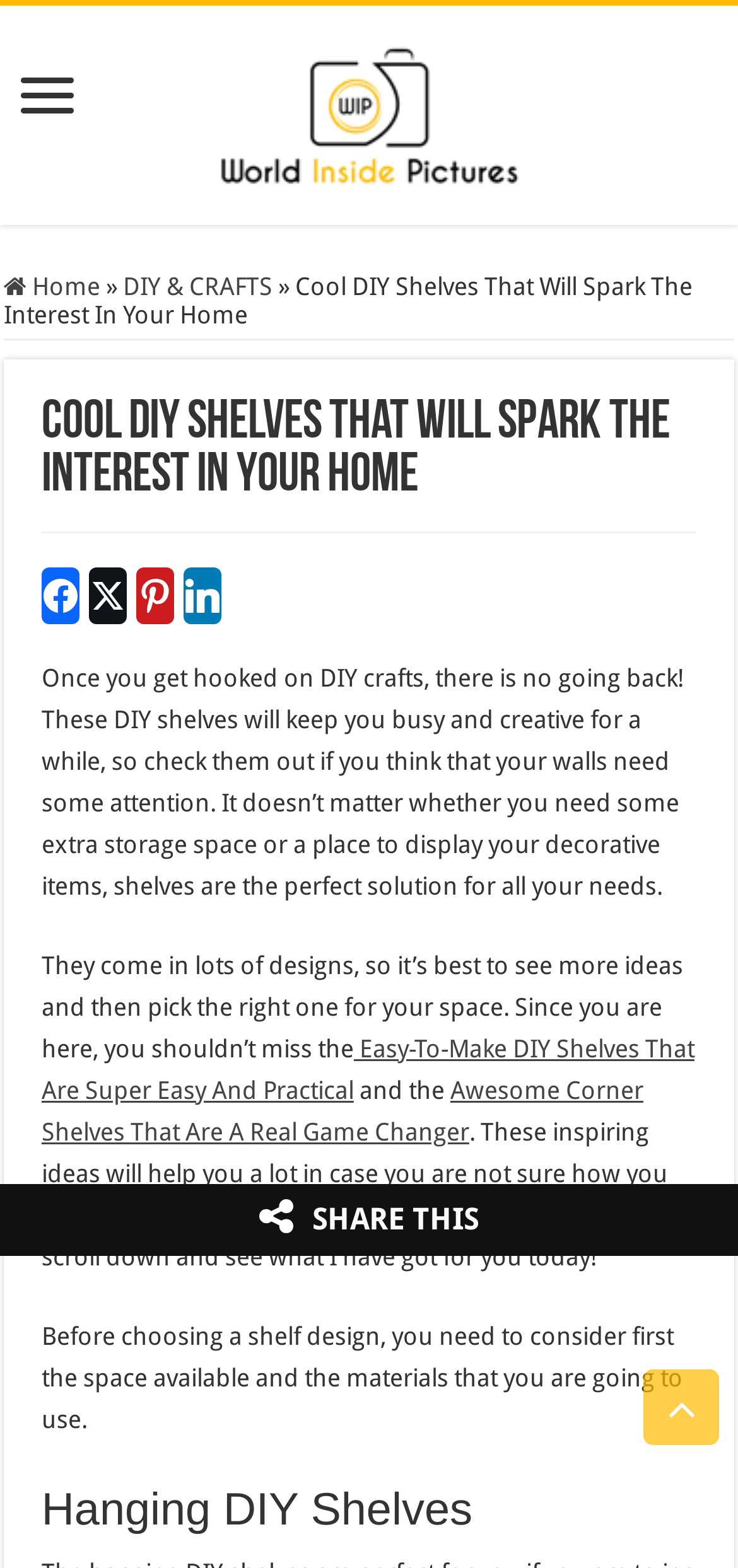Please determine the bounding box coordinates for the UI element described as: "Add to cart".

None